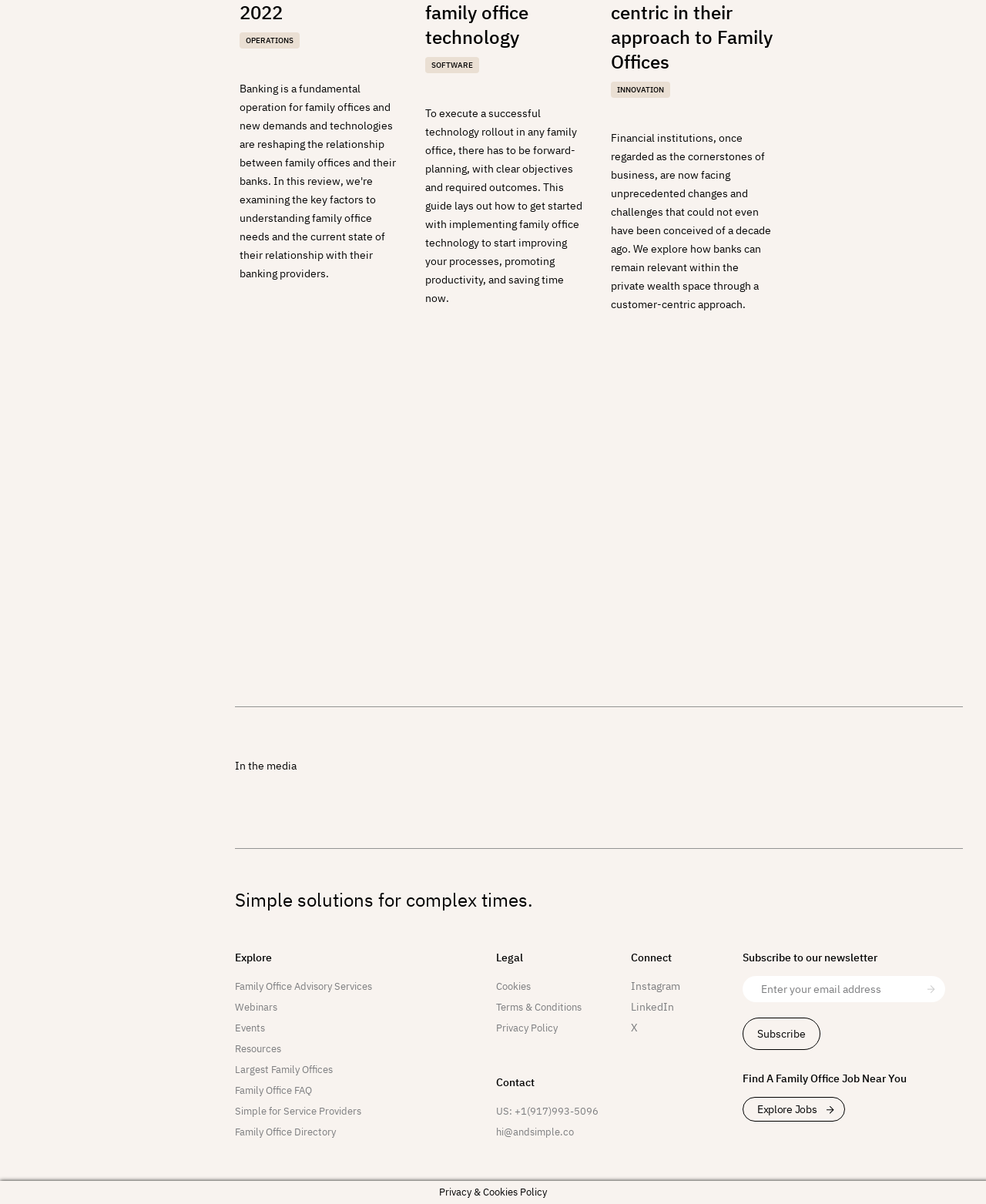Identify the bounding box coordinates of the specific part of the webpage to click to complete this instruction: "Subscribe to our newsletter".

[0.753, 0.811, 0.959, 0.872]